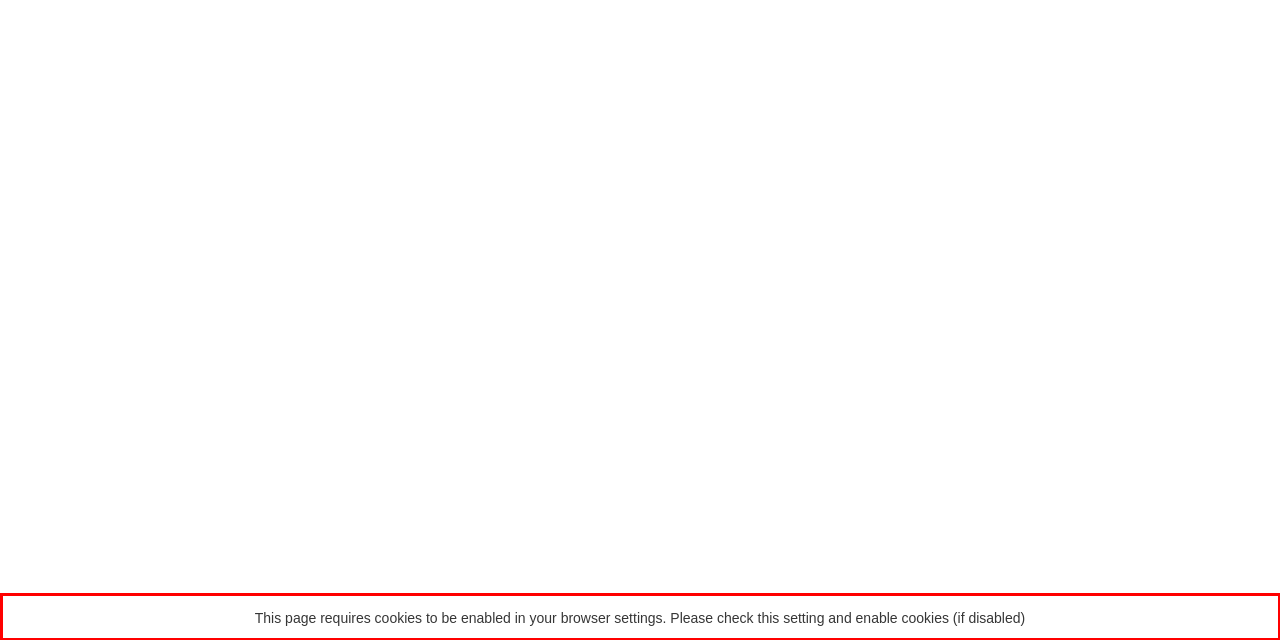You have a screenshot of a webpage with a UI element highlighted by a red bounding box. Use OCR to obtain the text within this highlighted area.

This page requires cookies to be enabled in your browser settings. Please check this setting and enable cookies (if disabled)